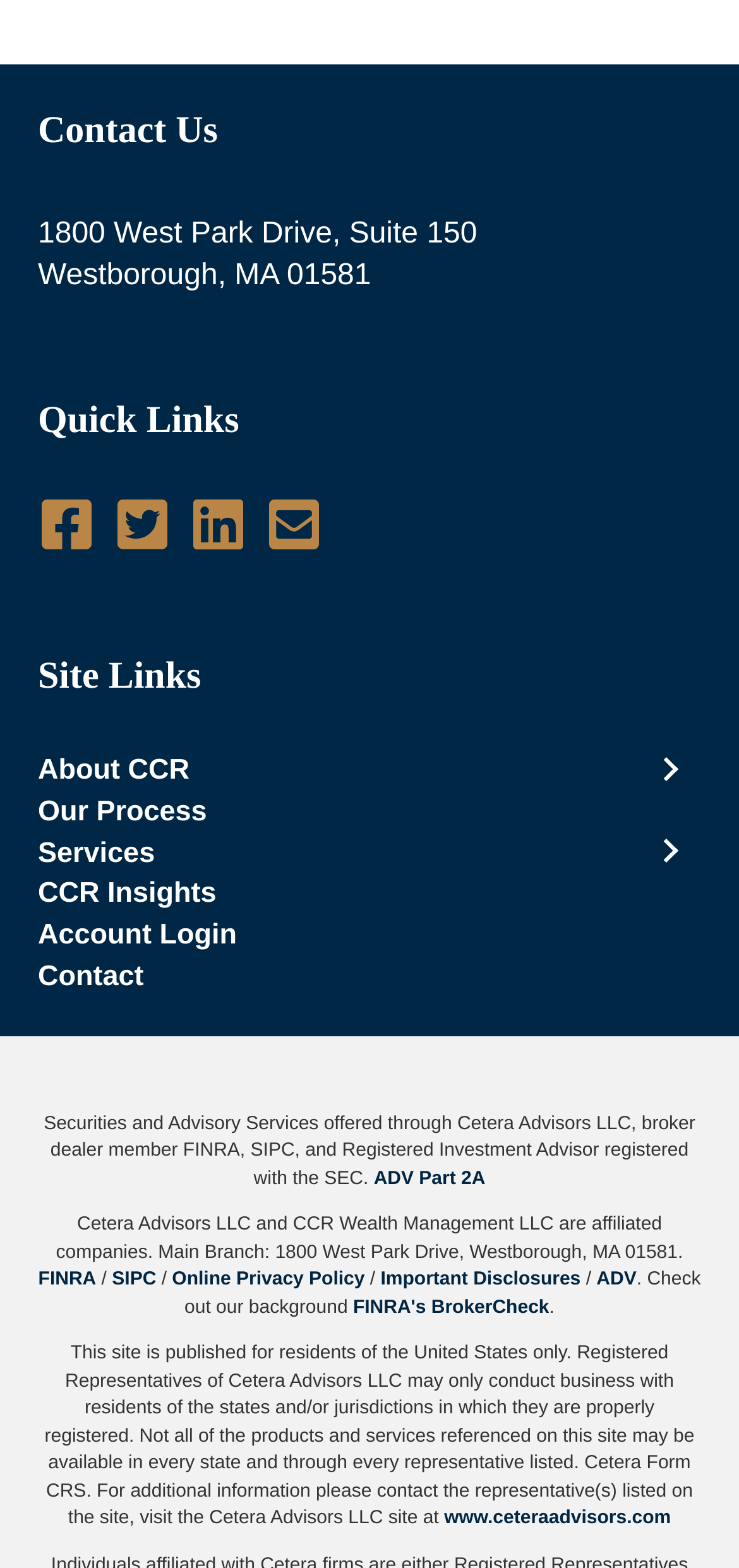What is the company's address?
Please look at the screenshot and answer using one word or phrase.

1800 West Park Drive, Suite 150 Westborough, MA 01581